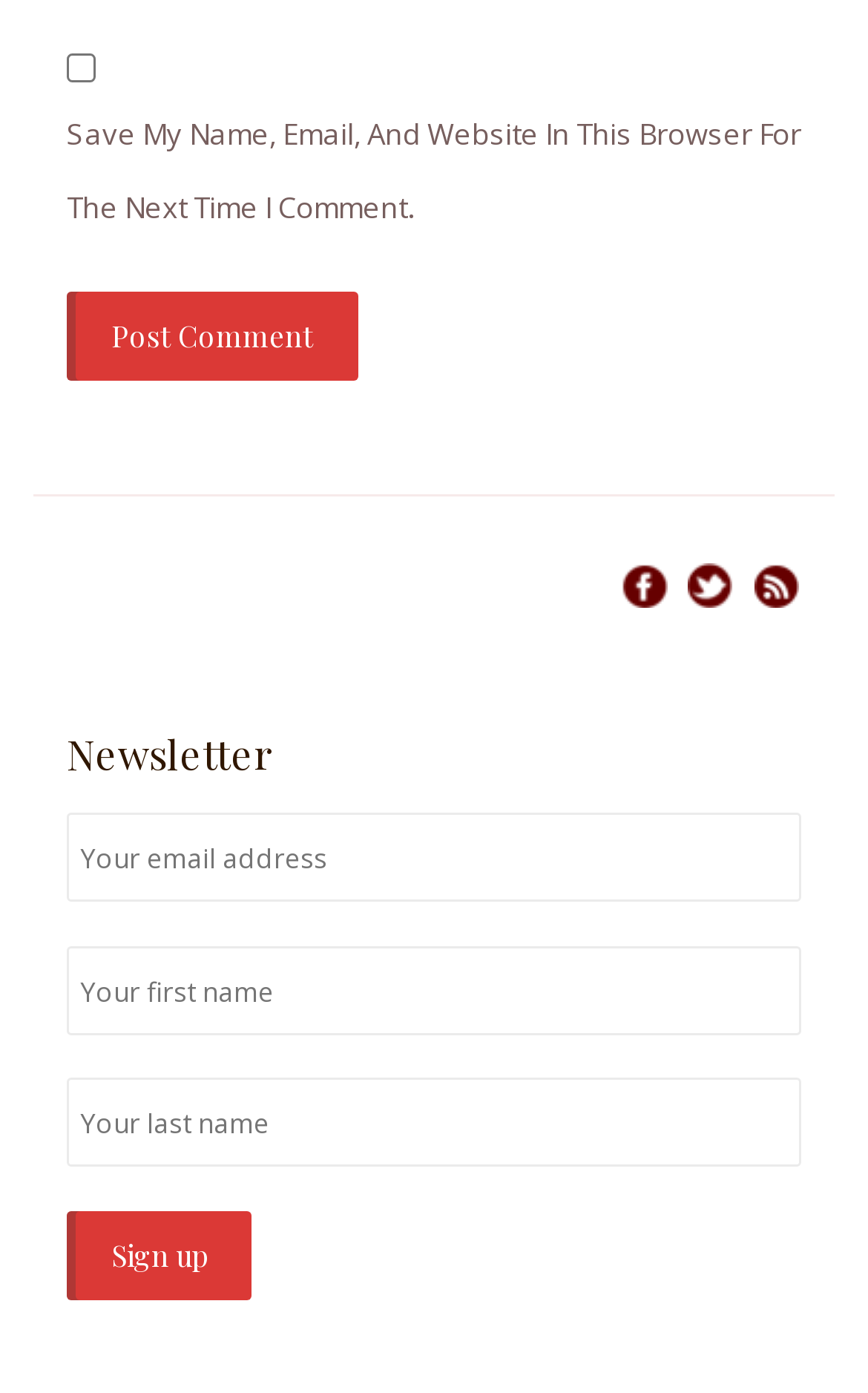Please answer the following question using a single word or phrase: How many social media links are present?

3